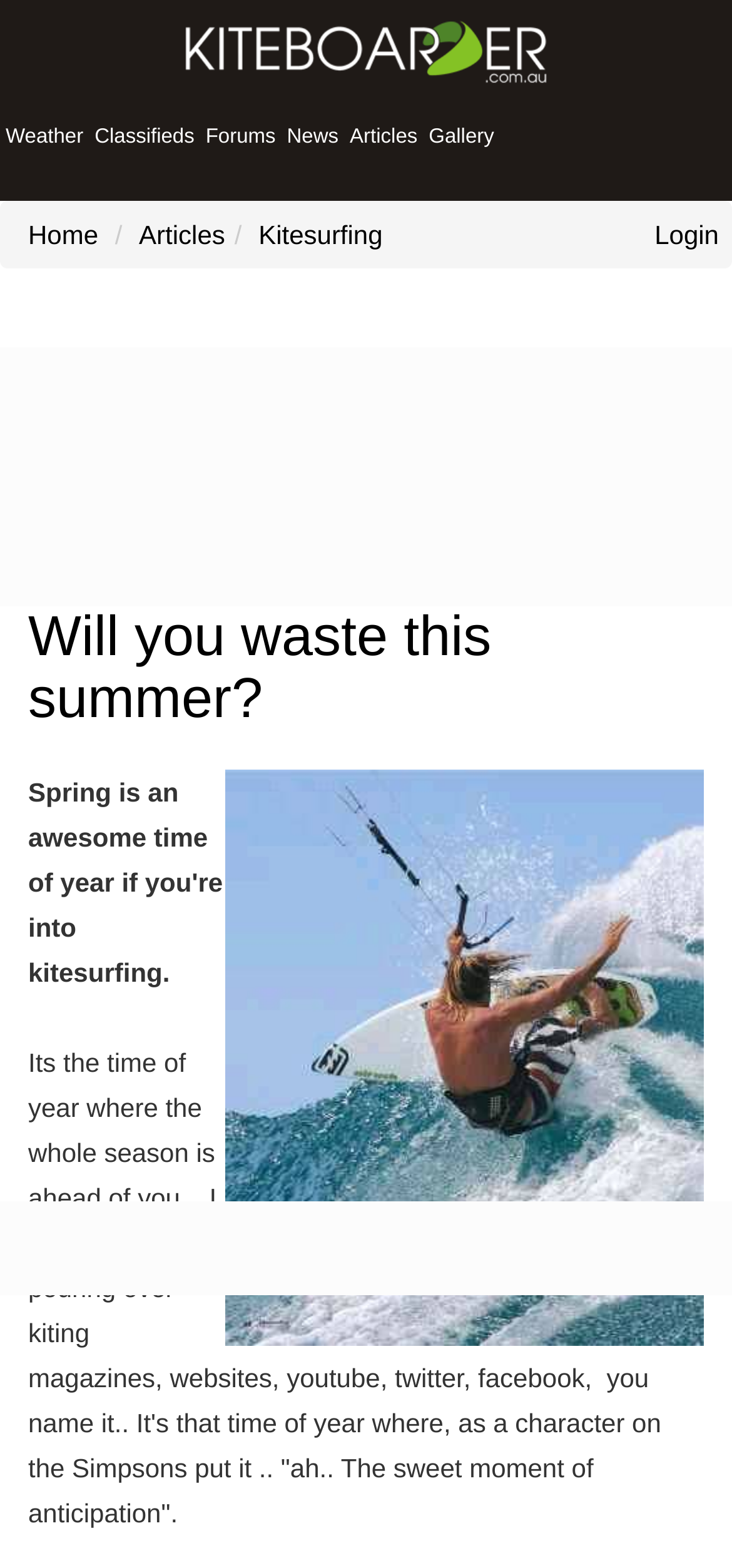Determine the bounding box coordinates for the UI element described. Format the coordinates as (top-left x, top-left y, bottom-right x, bottom-right y) and ensure all values are between 0 and 1. Element description: parent_node: Weather

[0.0, 0.012, 1.0, 0.113]